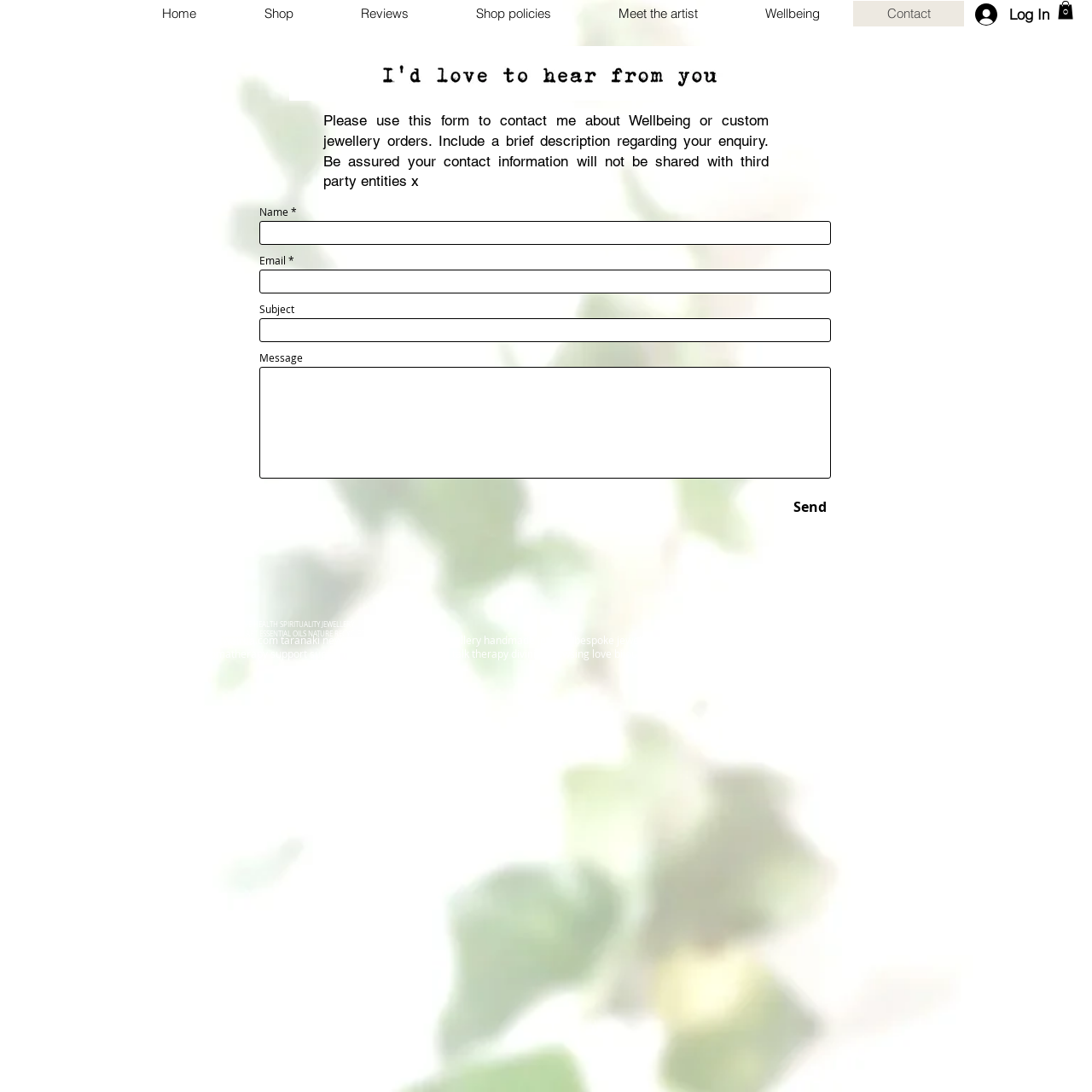Please identify the bounding box coordinates of the element I need to click to follow this instruction: "Click the Send button".

[0.723, 0.452, 0.761, 0.476]